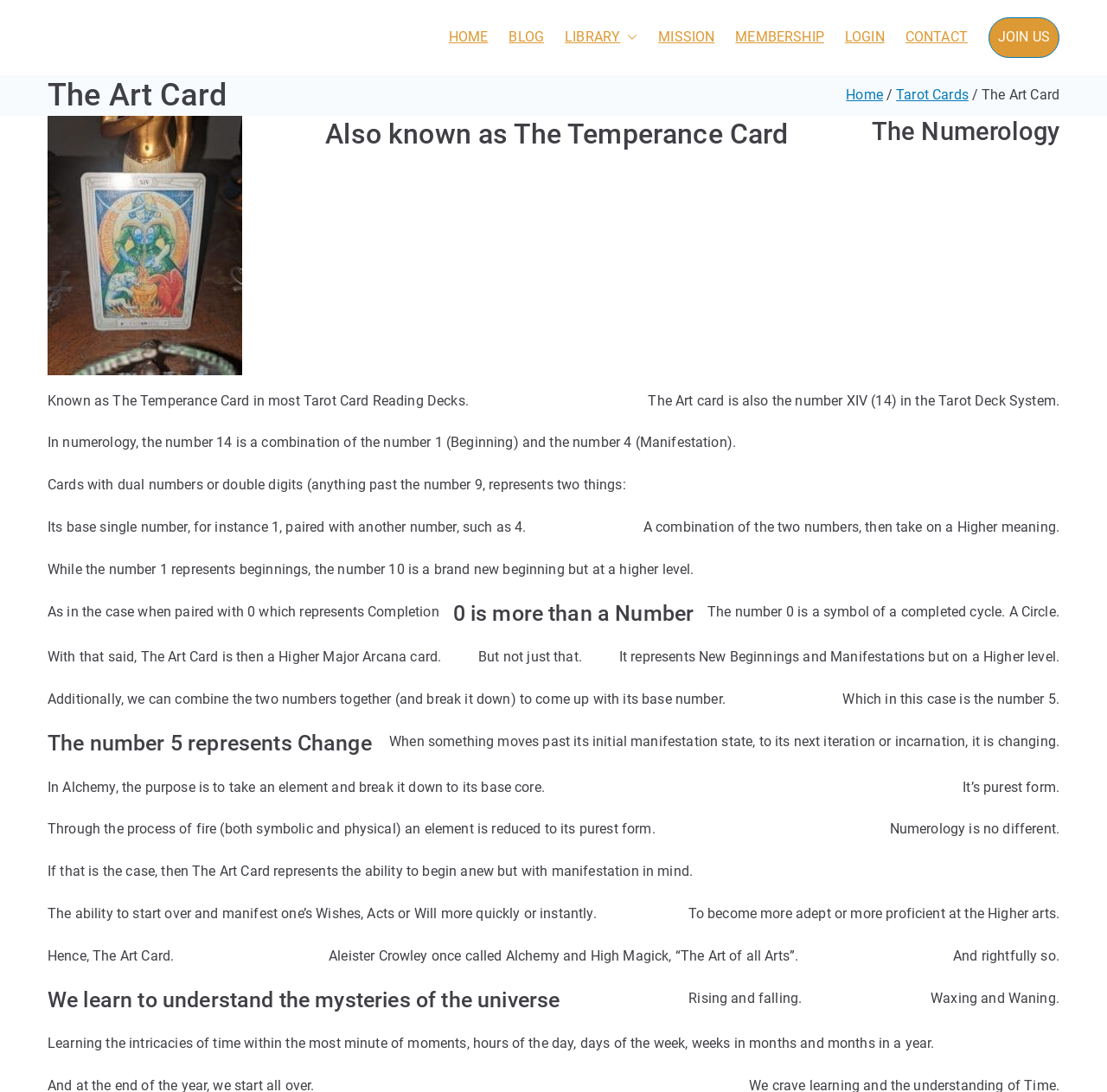Given the webpage screenshot and the description, determine the bounding box coordinates (top-left x, top-left y, bottom-right x, bottom-right y) that define the location of the UI element matching this description: MISSION

[0.595, 0.023, 0.646, 0.046]